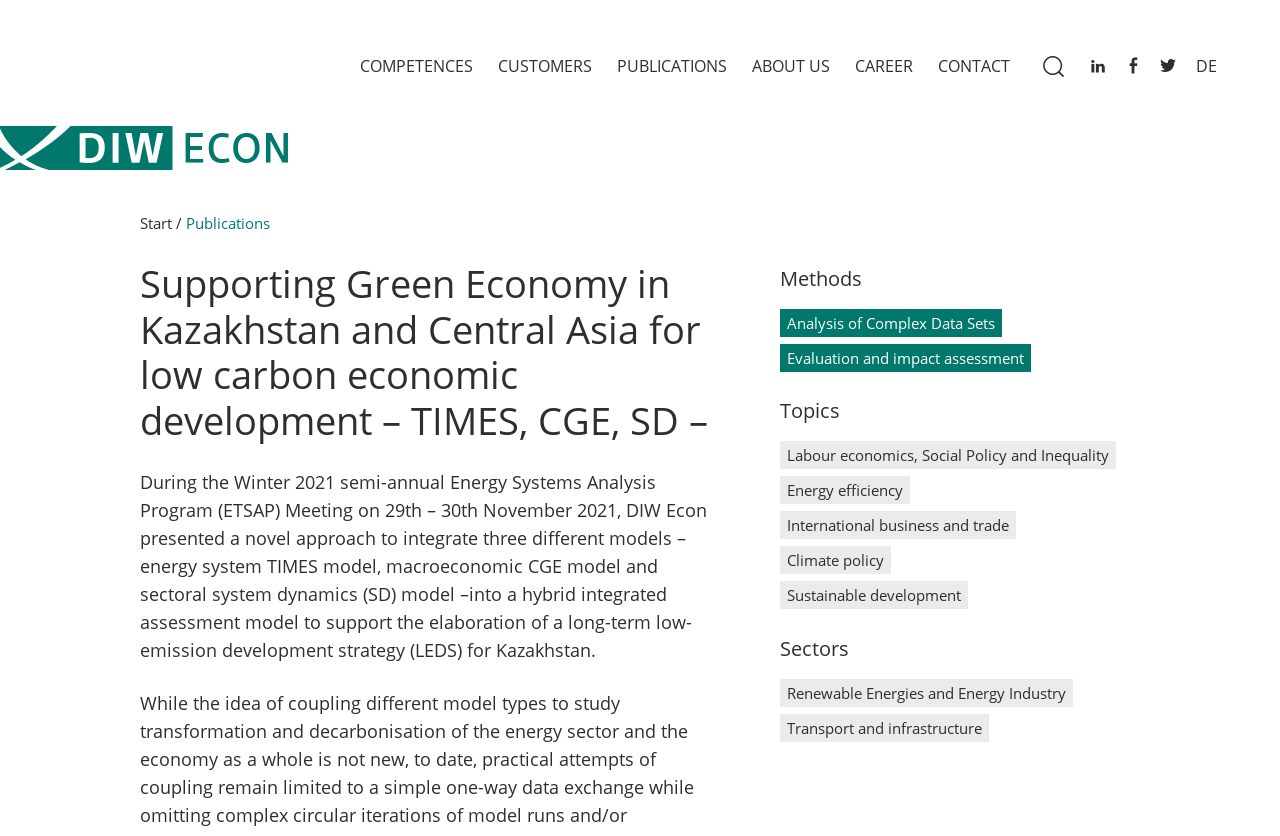Using the webpage screenshot, find the UI element described by Contact. Provide the bounding box coordinates in the format (top-left x, top-left y, bottom-right x, bottom-right y), ensuring all values are floating point numbers between 0 and 1.

[0.733, 0.042, 0.789, 0.116]